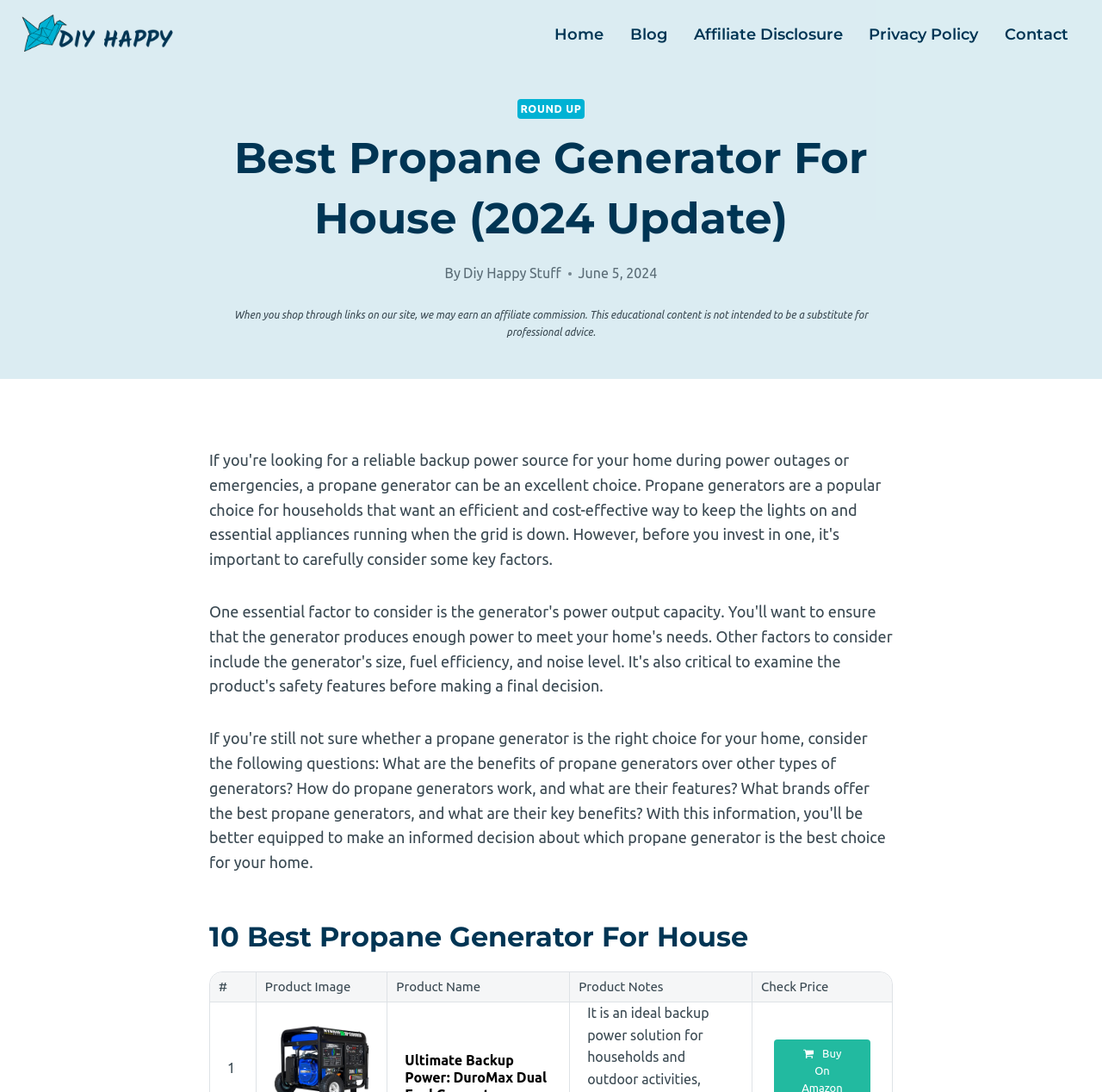Find and indicate the bounding box coordinates of the region you should select to follow the given instruction: "view blog".

[0.56, 0.012, 0.617, 0.051]